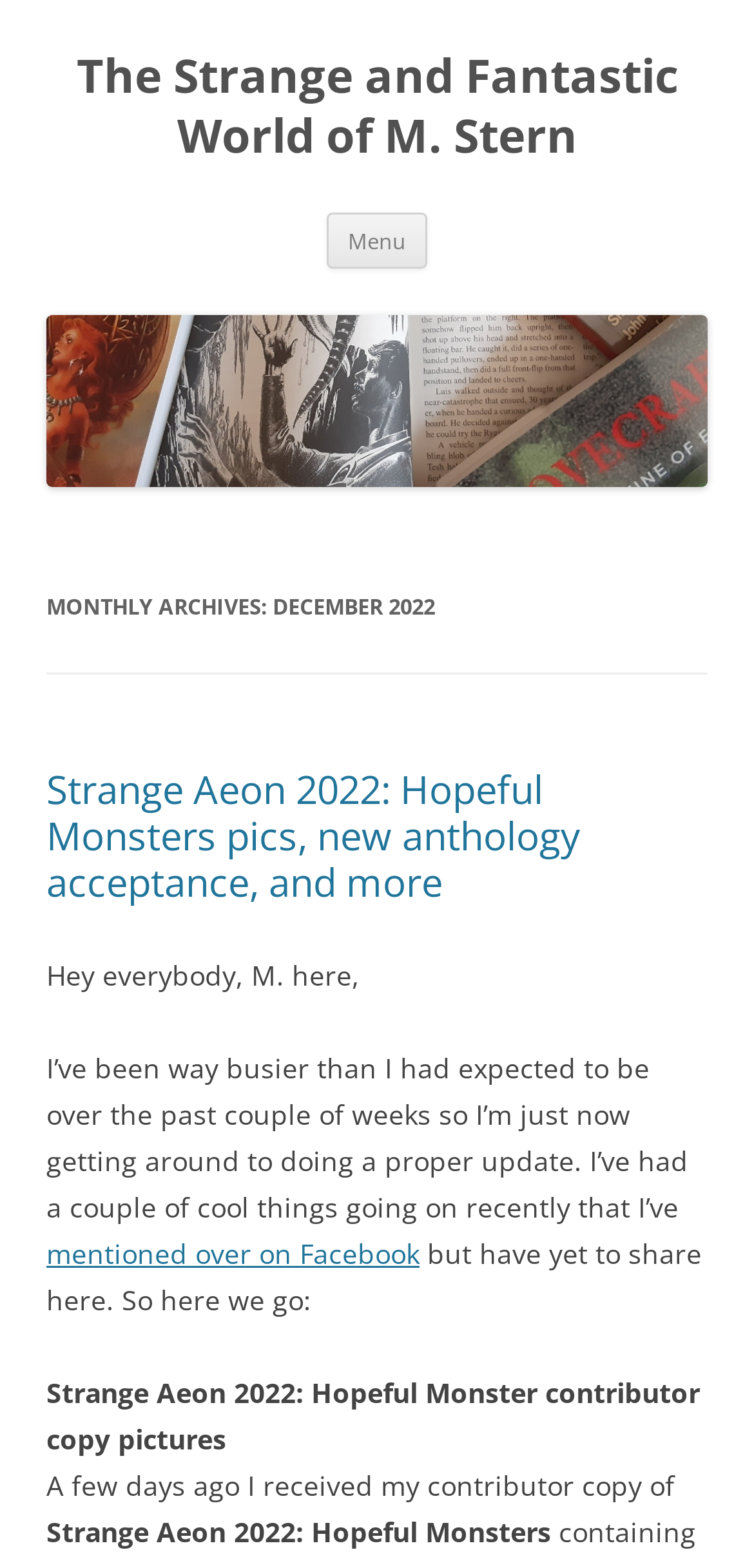Explain in detail what is displayed on the webpage.

The webpage is about the author M. Stern's blog, specifically the December 2022 archive. At the top, there is a heading with the title "The Strange and Fantastic World of M. Stern" which is also a link. Below it, there is a button labeled "Menu" and a link "Skip to content". 

On the left side, there is a large image with the same title as the heading, taking up most of the width. Below the image, there is a header section with the title "MONTHLY ARCHIVES: DECEMBER 2022". 

Underneath the header, there is a section with a heading "Strange Aeon 2022: Hopeful Monsters pics, new anthology acceptance, and more", which is also a link. The text that follows is a blog post written by M. Stern, where they mention being busy and sharing updates about their recent activities. The post includes a link to their Facebook page and several paragraphs of text describing their experiences, including receiving a contributor copy of "Strange Aeon 2022: Hopeful Monsters".